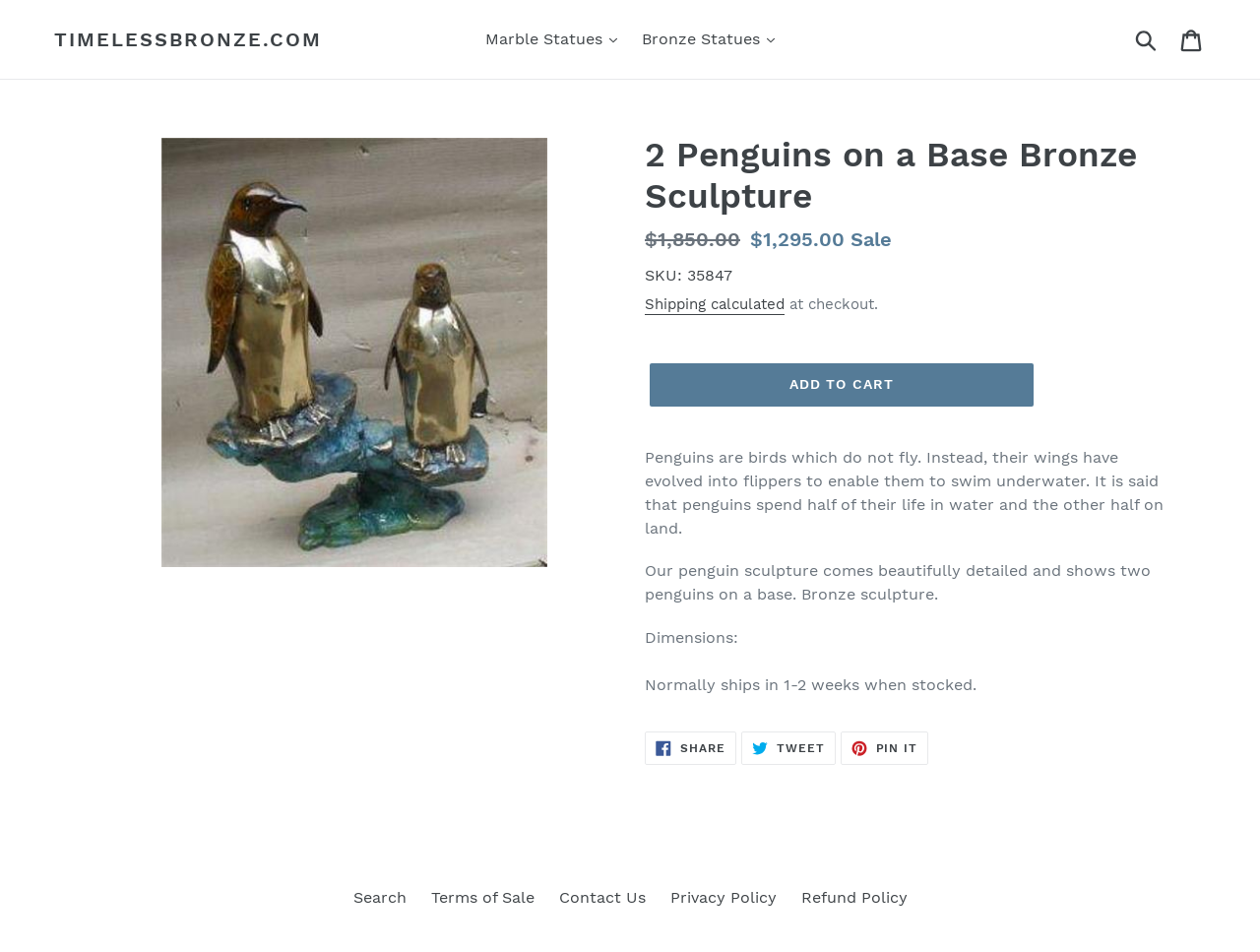Please specify the bounding box coordinates in the format (top-left x, top-left y, bottom-right x, bottom-right y), with values ranging from 0 to 1. Identify the bounding box for the UI component described as follows: Submit

[0.891, 0.019, 0.93, 0.064]